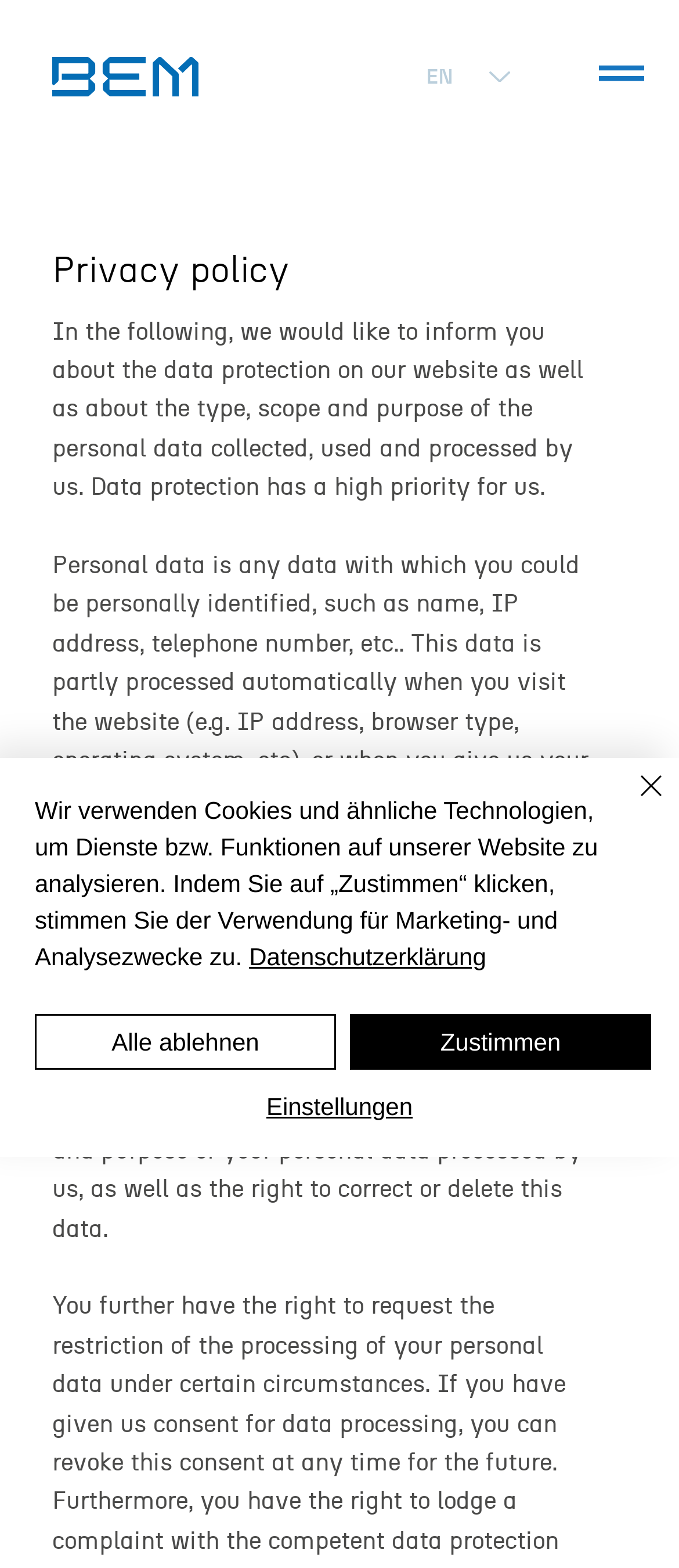Use the information in the screenshot to answer the question comprehensively: What is the purpose of the 'Zustimmen' button?

The 'Zustimmen' button is part of an alert element that informs users about the use of cookies and similar technologies on the website. Clicking this button indicates that the user agrees to the use of these technologies for marketing and analysis purposes.